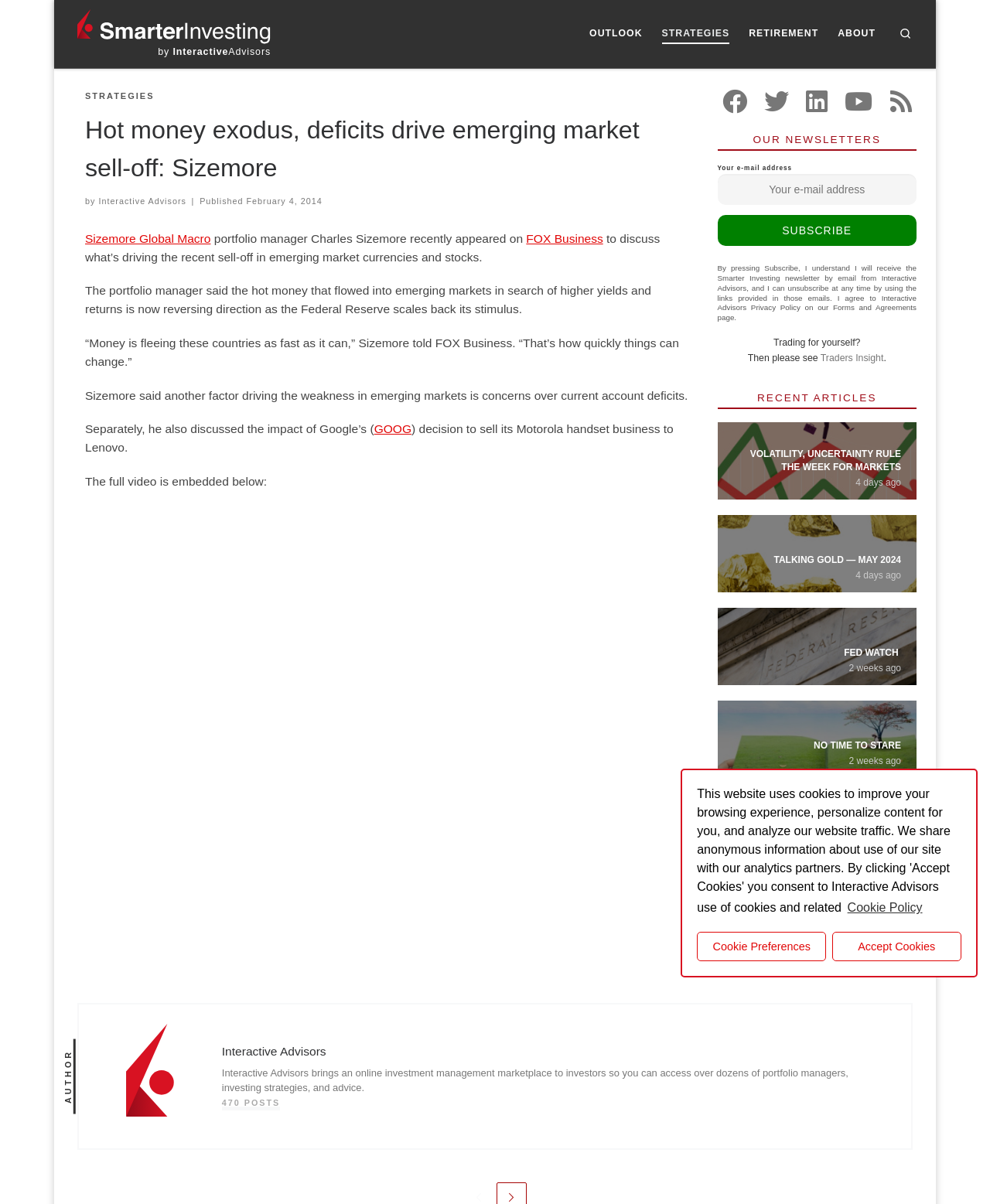Identify the bounding box for the UI element specified in this description: "No time to stare". The coordinates must be four float numbers between 0 and 1, formatted as [left, top, right, bottom].

[0.822, 0.614, 0.91, 0.623]